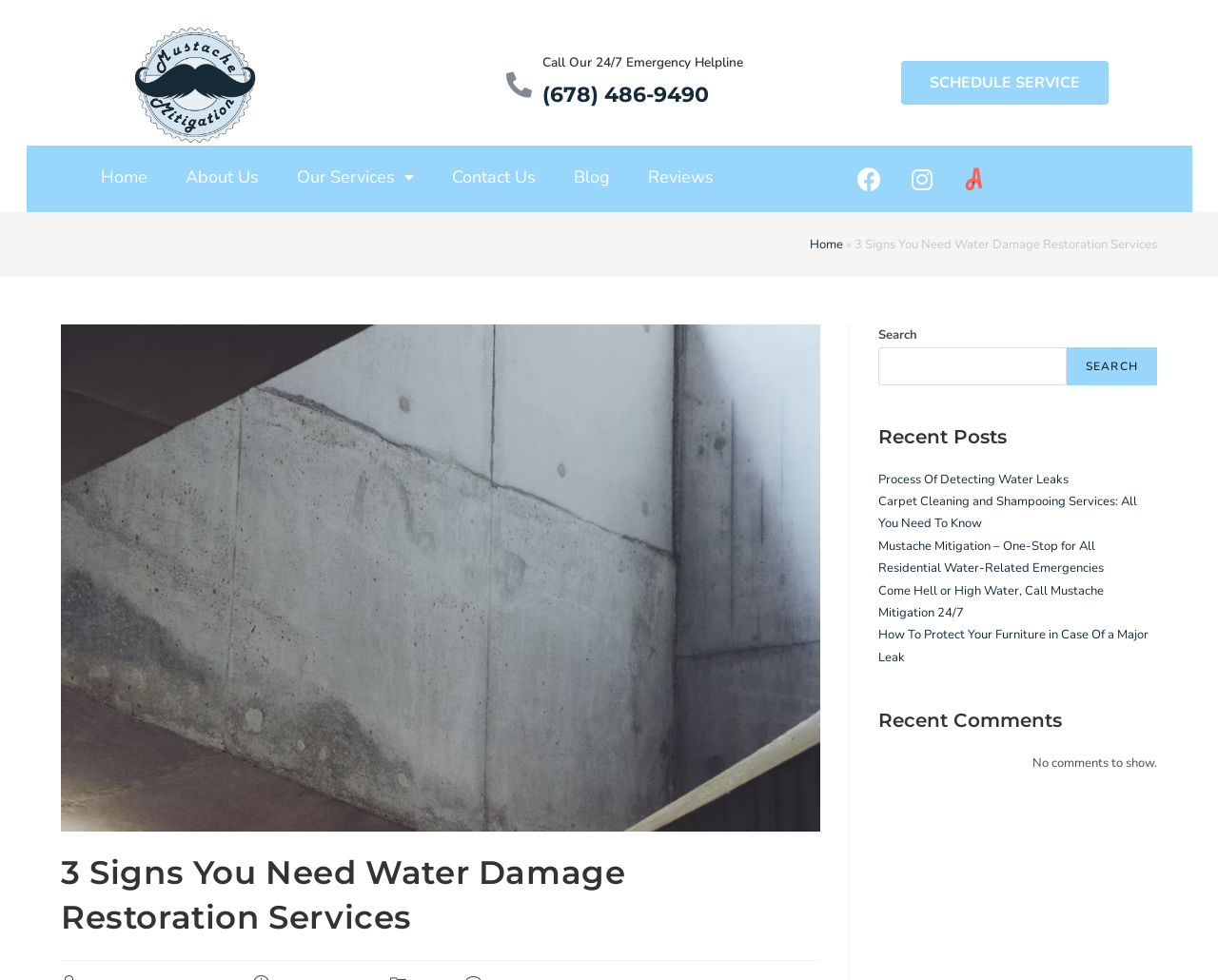Please identify the bounding box coordinates of the element's region that should be clicked to execute the following instruction: "Schedule a service". The bounding box coordinates must be four float numbers between 0 and 1, i.e., [left, top, right, bottom].

[0.74, 0.062, 0.91, 0.107]